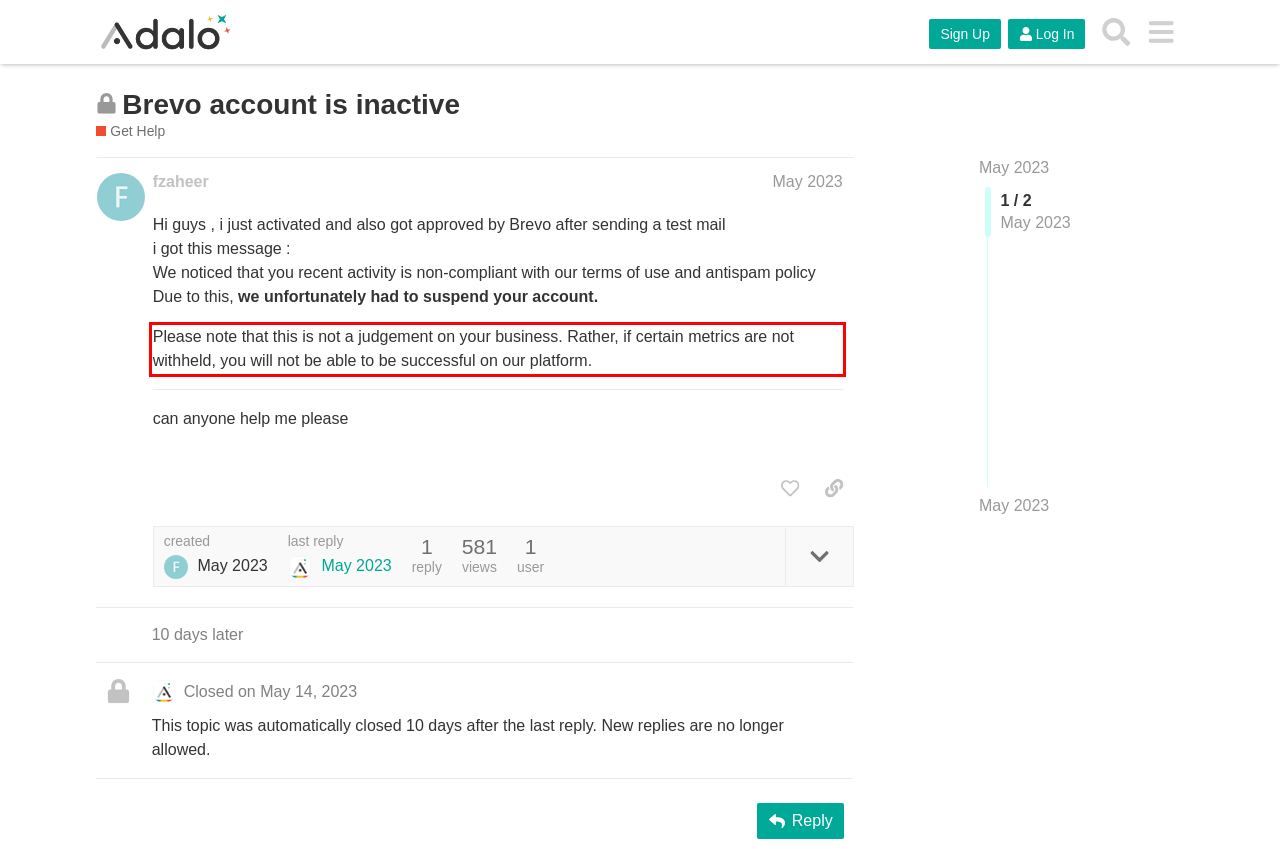Look at the provided screenshot of the webpage and perform OCR on the text within the red bounding box.

Please note that this is not a judgement on your business. Rather, if certain metrics are not withheld, you will not be able to be successful on our platform.